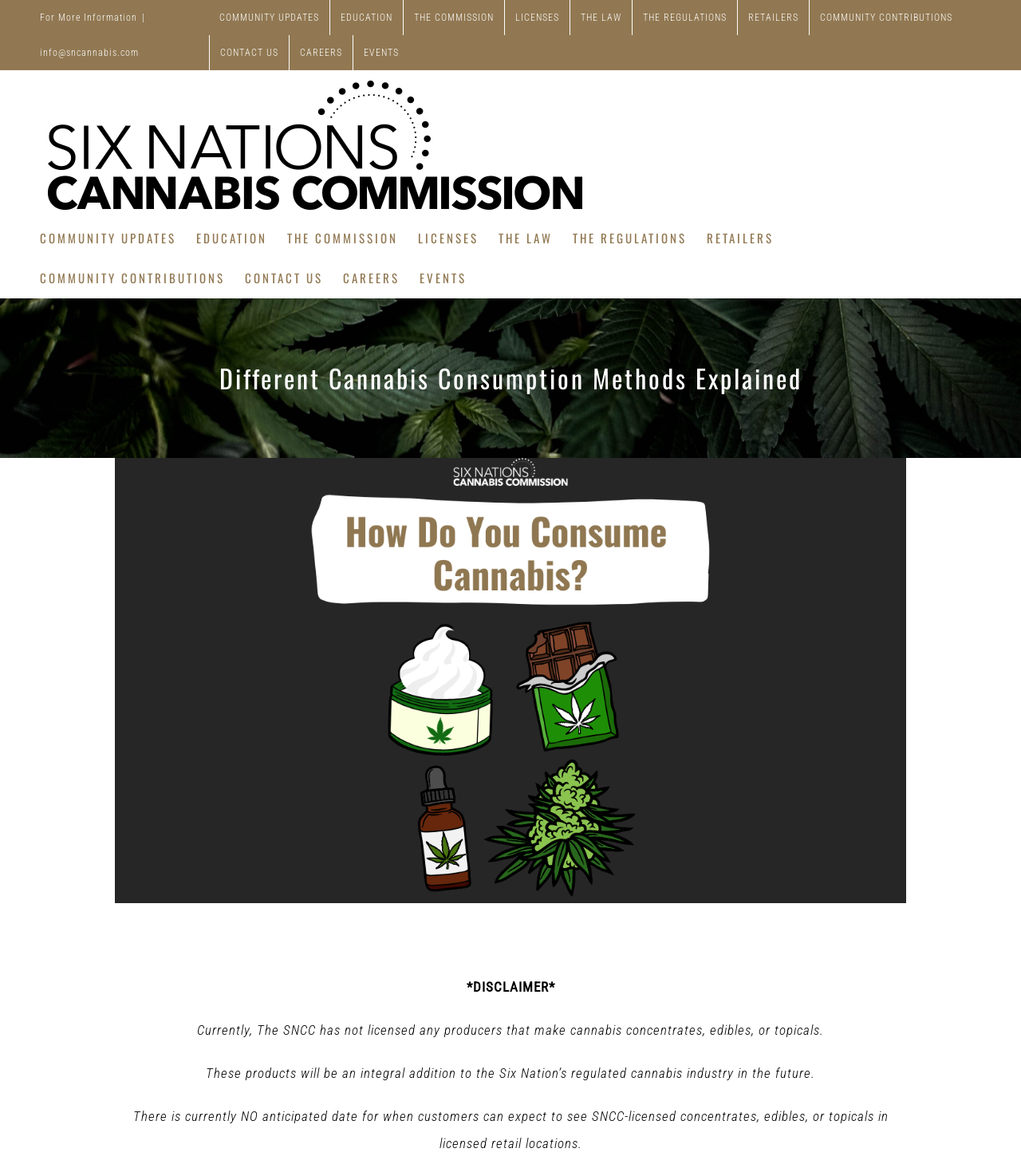Identify the coordinates of the bounding box for the element that must be clicked to accomplish the instruction: "Learn about ALUXX SLR Aluminum Technology".

None